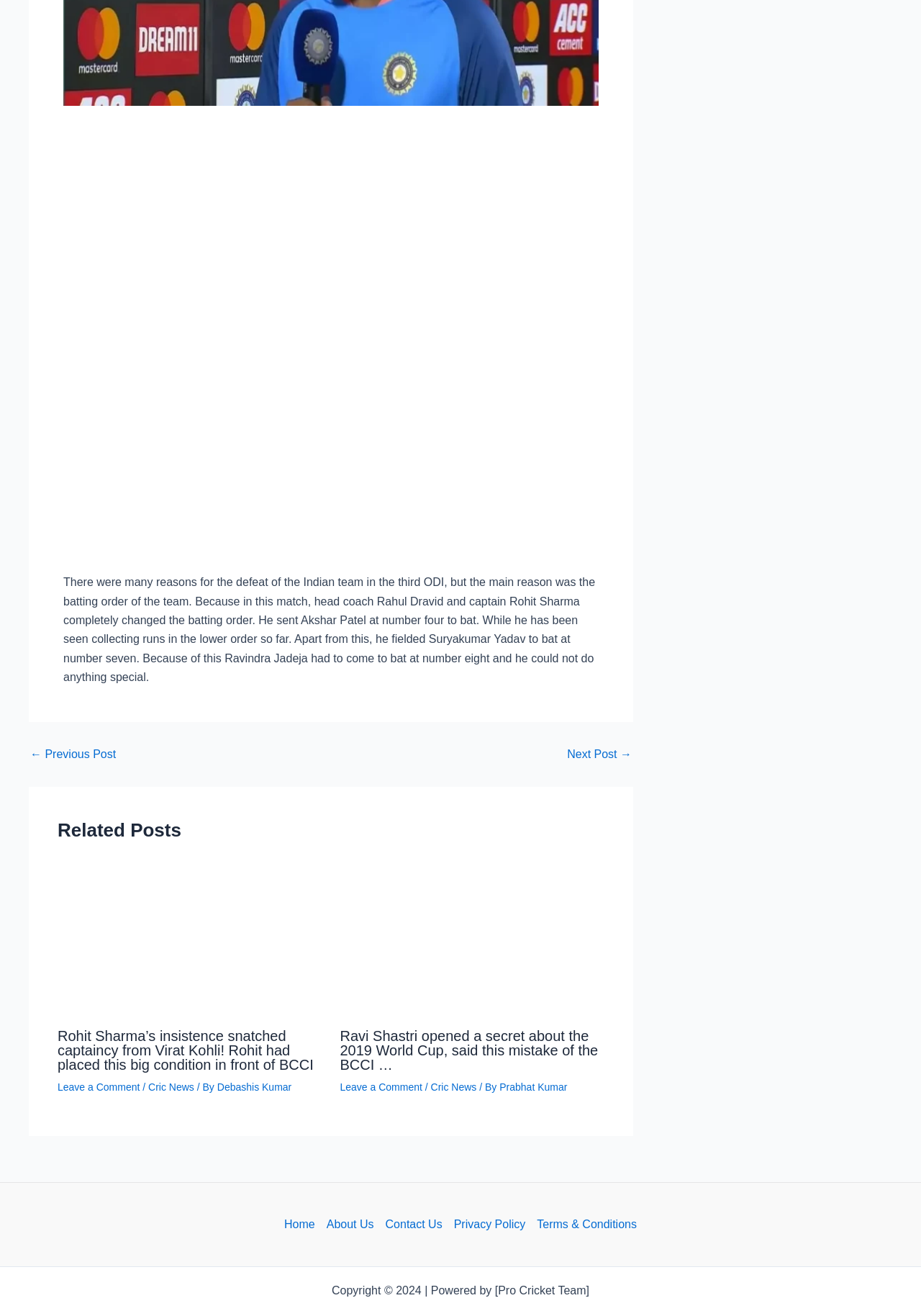What is the title of the first related post?
Based on the image, answer the question in a detailed manner.

The first related post is titled 'Rohit Sharma’s insistence snatched captaincy from Virat Kohli! Rohit had placed this big condition in front of BCCI', which is a link to a separate article.